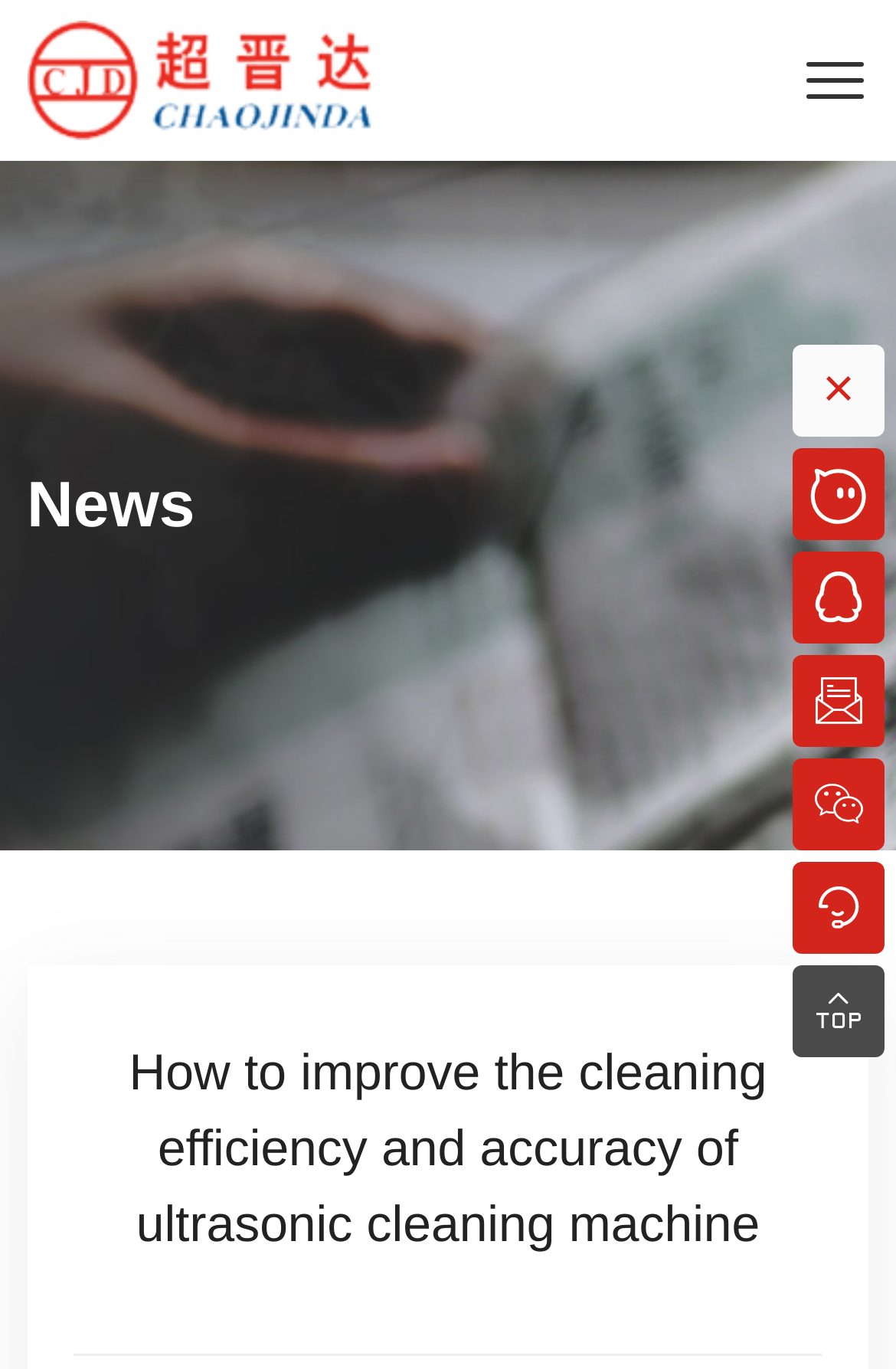Respond to the question with just a single word or phrase: 
What is the function of the icons on the right side?

Social media links